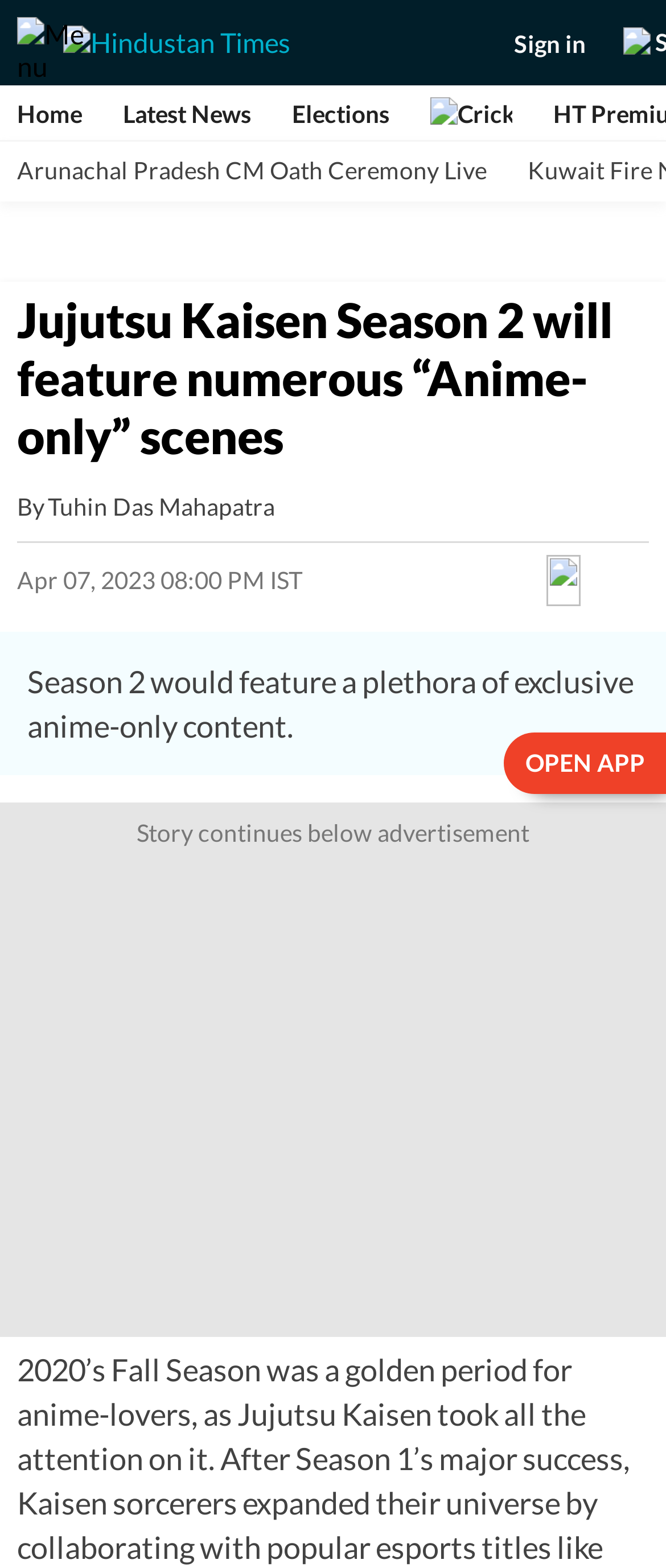Identify the coordinates of the bounding box for the element that must be clicked to accomplish the instruction: "Open the app".

[0.756, 0.467, 1.0, 0.506]